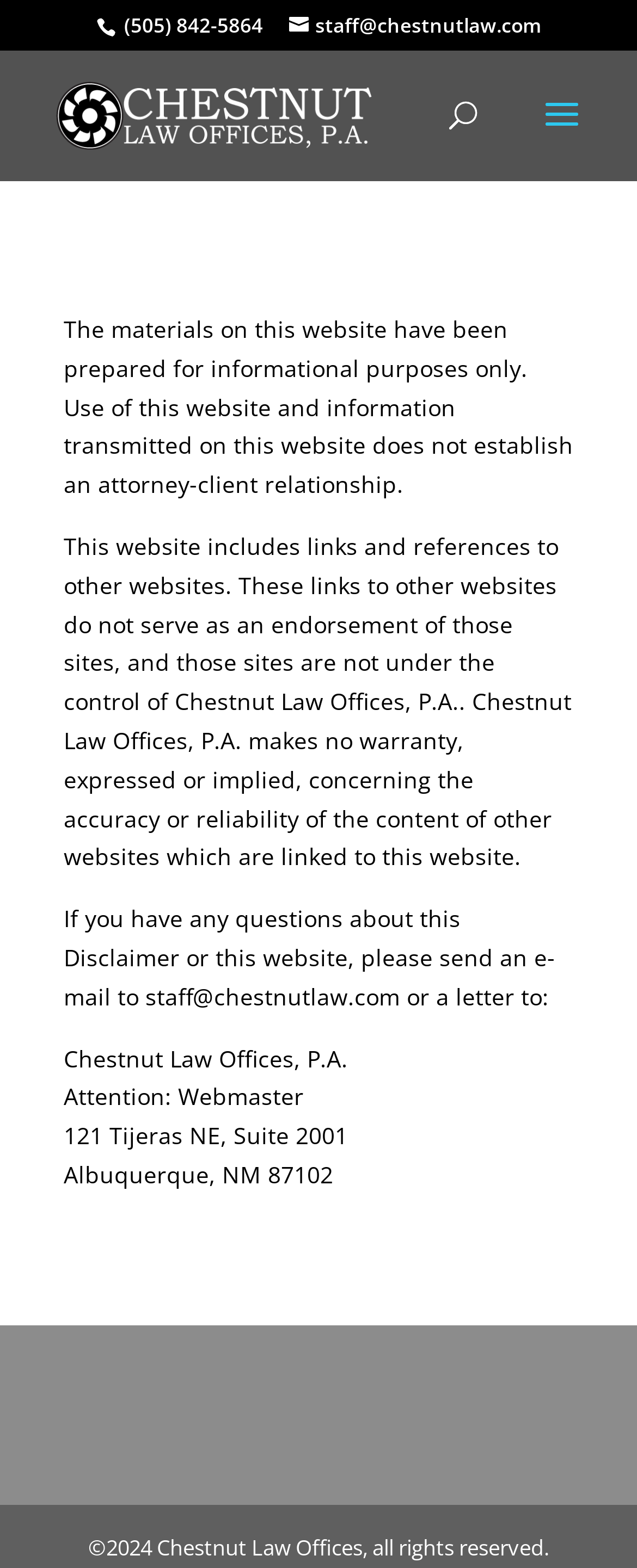Identify the bounding box of the HTML element described here: "alt="Chestnut Law Offices, PA"". Provide the coordinates as four float numbers between 0 and 1: [left, top, right, bottom].

[0.087, 0.062, 0.587, 0.082]